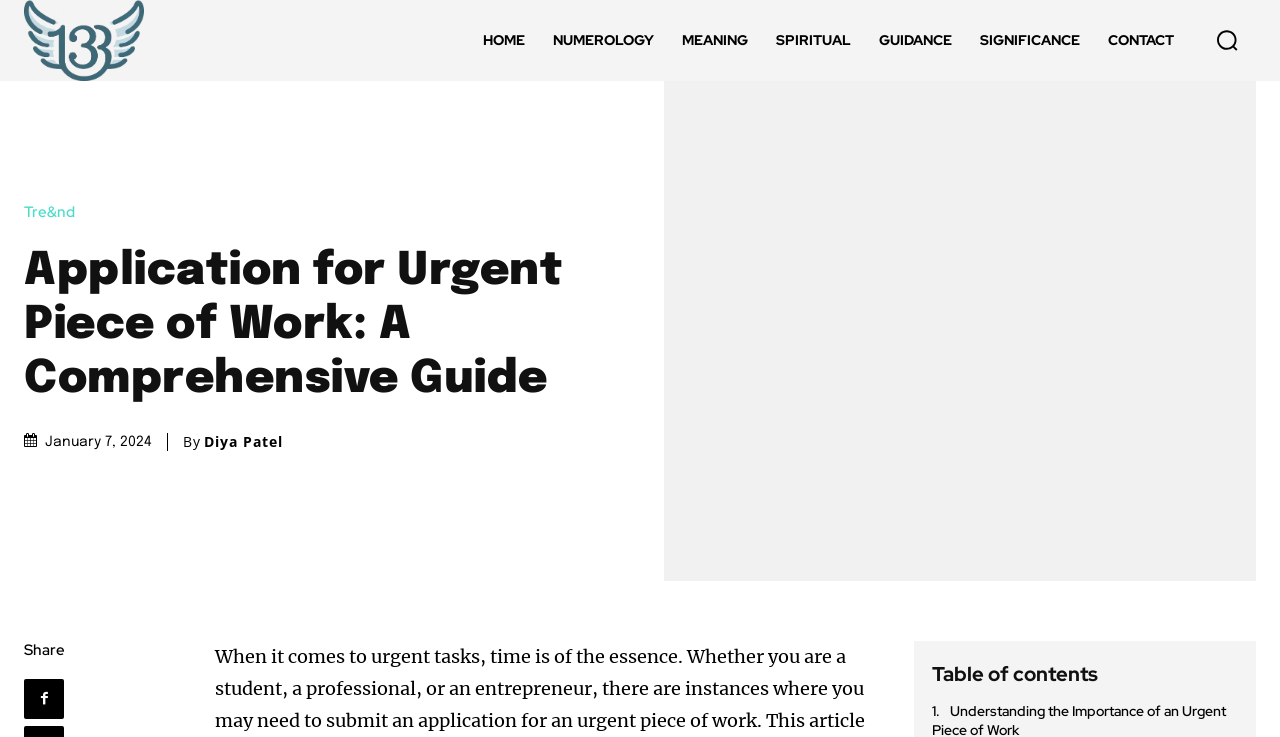Please identify the bounding box coordinates of the element that needs to be clicked to perform the following instruction: "Search for something".

[0.936, 0.016, 0.981, 0.094]